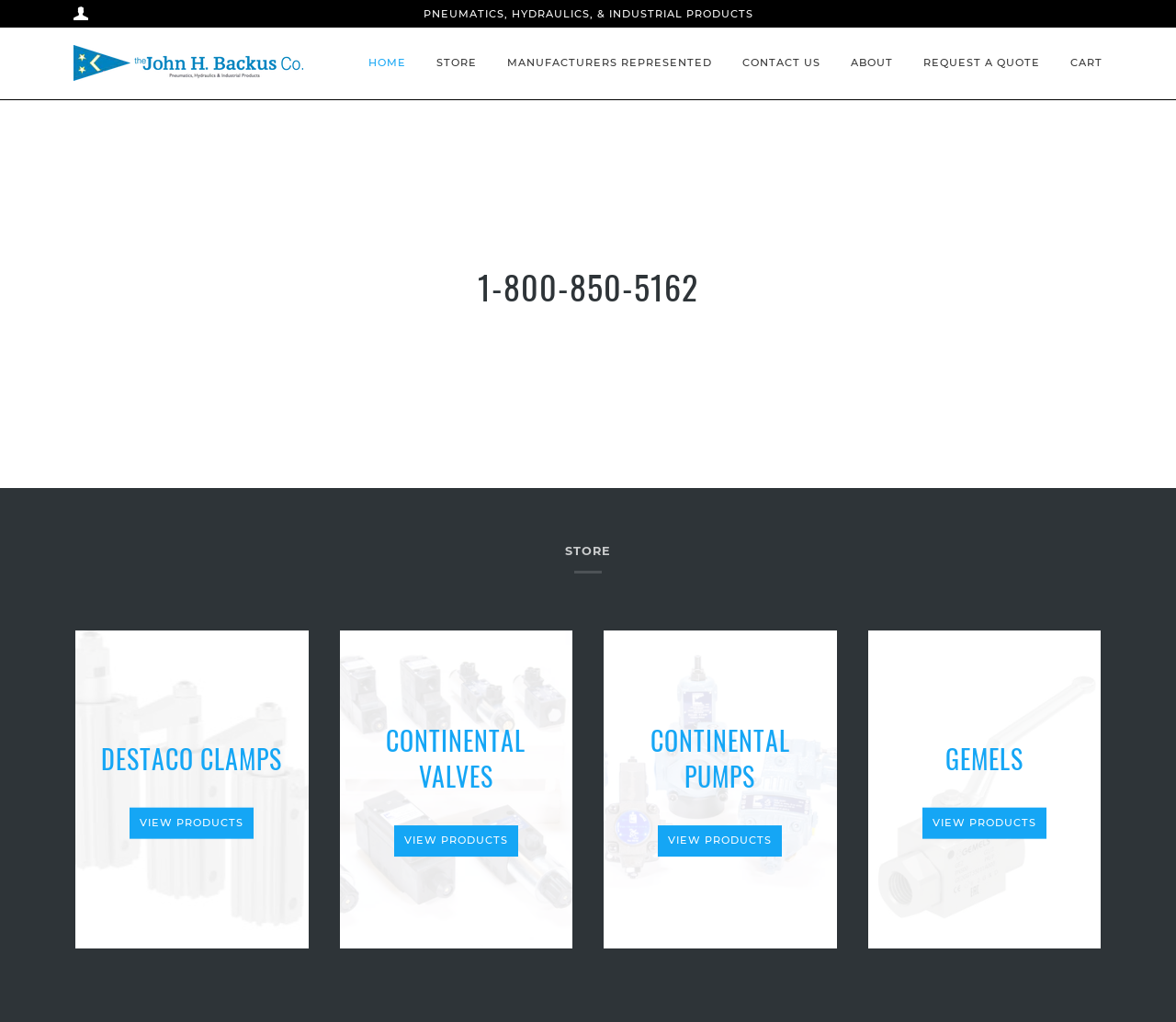From the given element description: "Privacy", find the bounding box for the UI element. Provide the coordinates as four float numbers between 0 and 1, in the order [left, top, right, bottom].

None